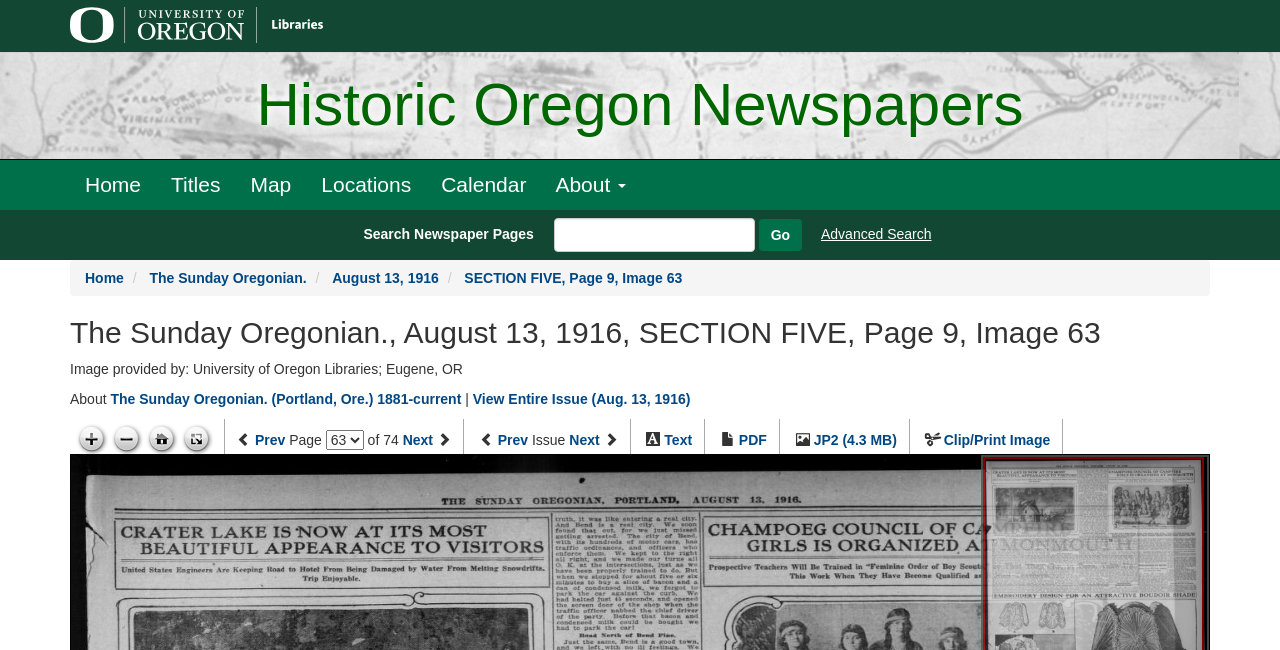Determine the title of the webpage and give its text content.

Historic Oregon Newspapers